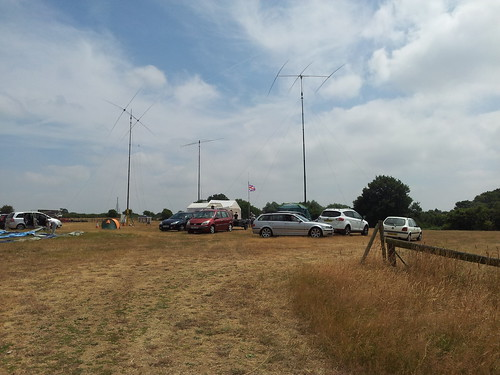Use a single word or phrase to answer the question:
What suggests a long-term stay of participants?

A small camping tent